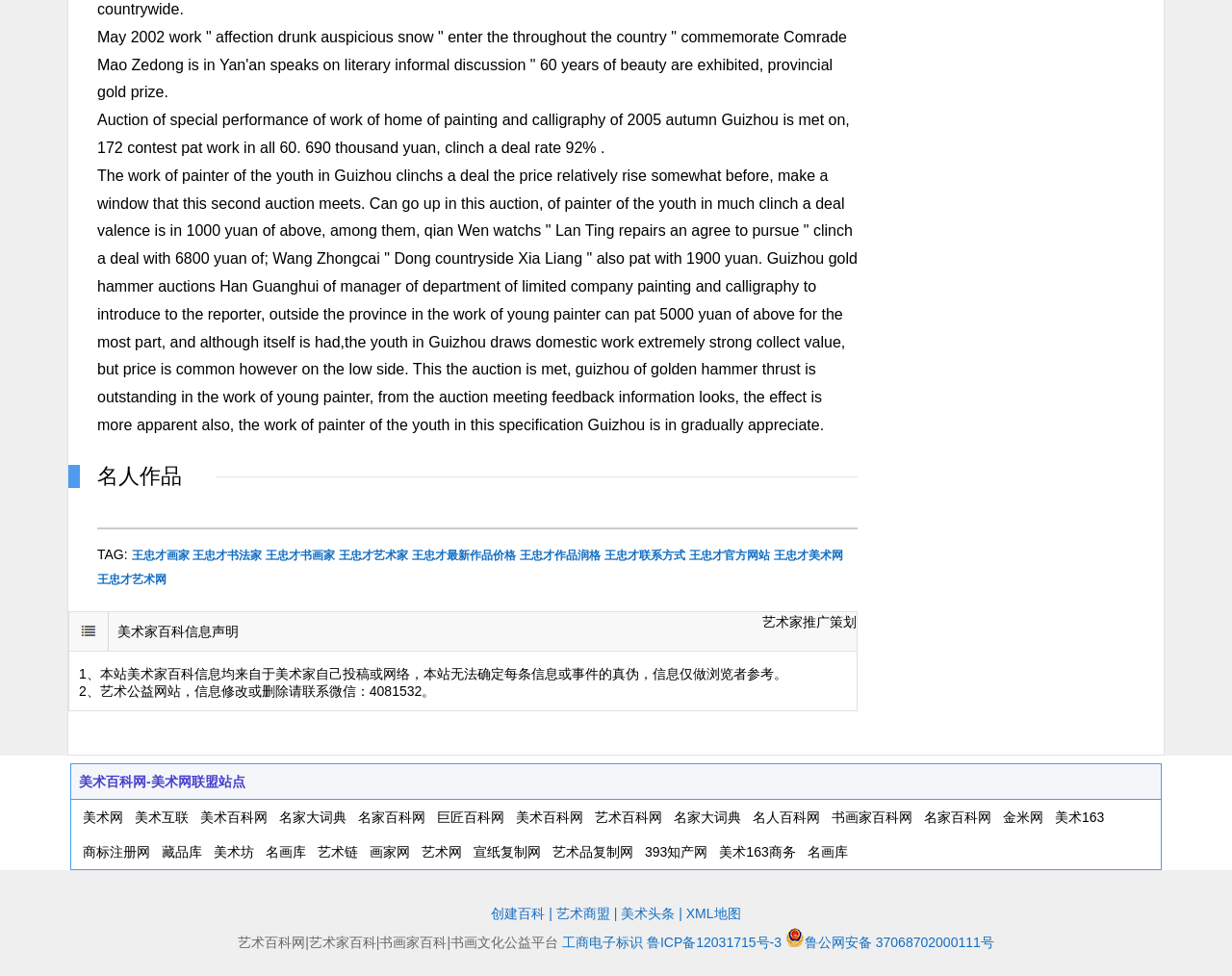What is the warning or disclaimer about the information on the website?
Refer to the image and offer an in-depth and detailed answer to the question.

The website has a disclaimer stating that the information on the website is provided by artists themselves or from the internet, and the website cannot guarantee the accuracy of the information. The disclaimer also provides a contact method for modifying or deleting information.